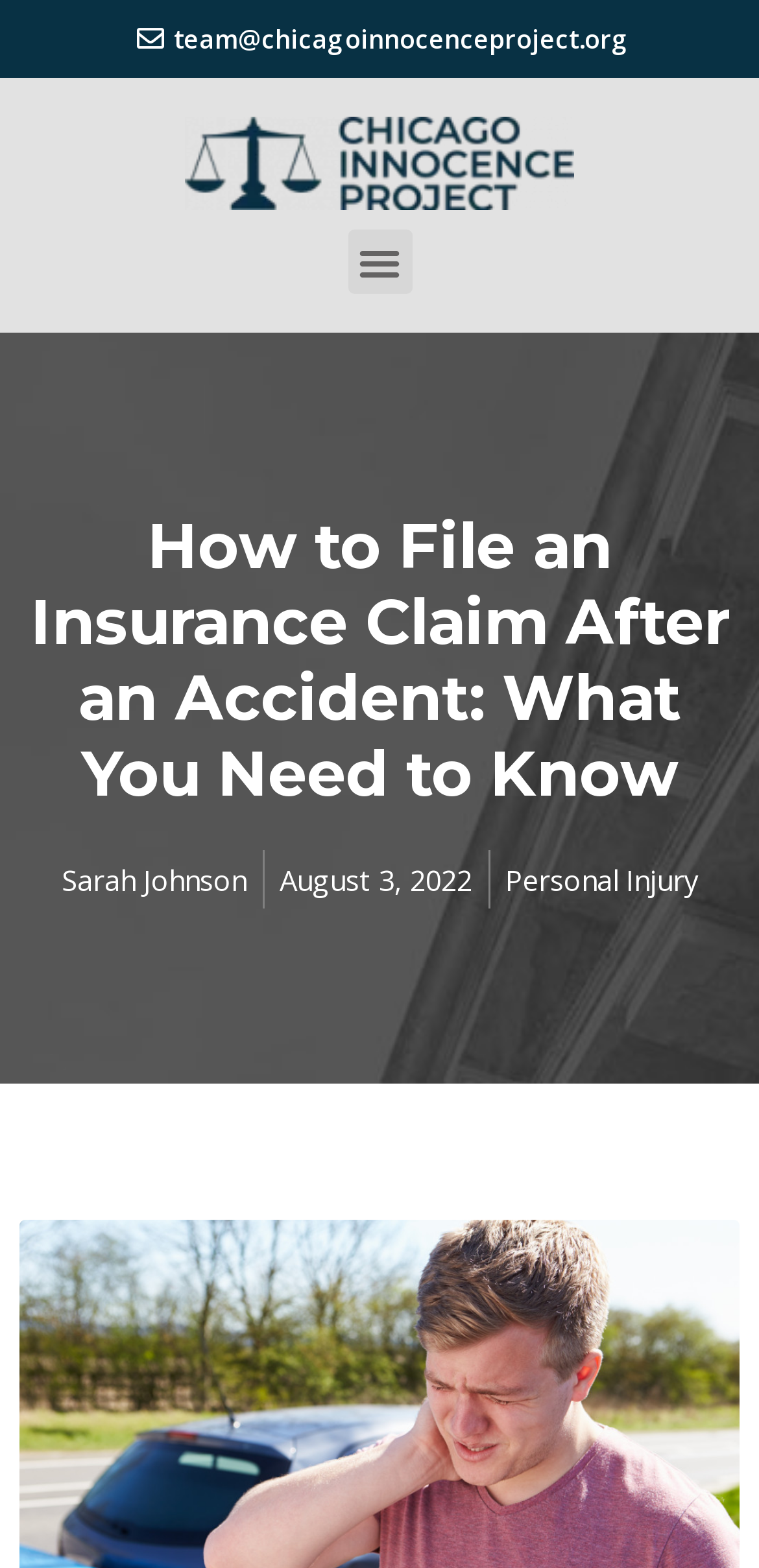Please provide the main heading of the webpage content.

How to File an Insurance Claim After an Accident: What You Need to Know